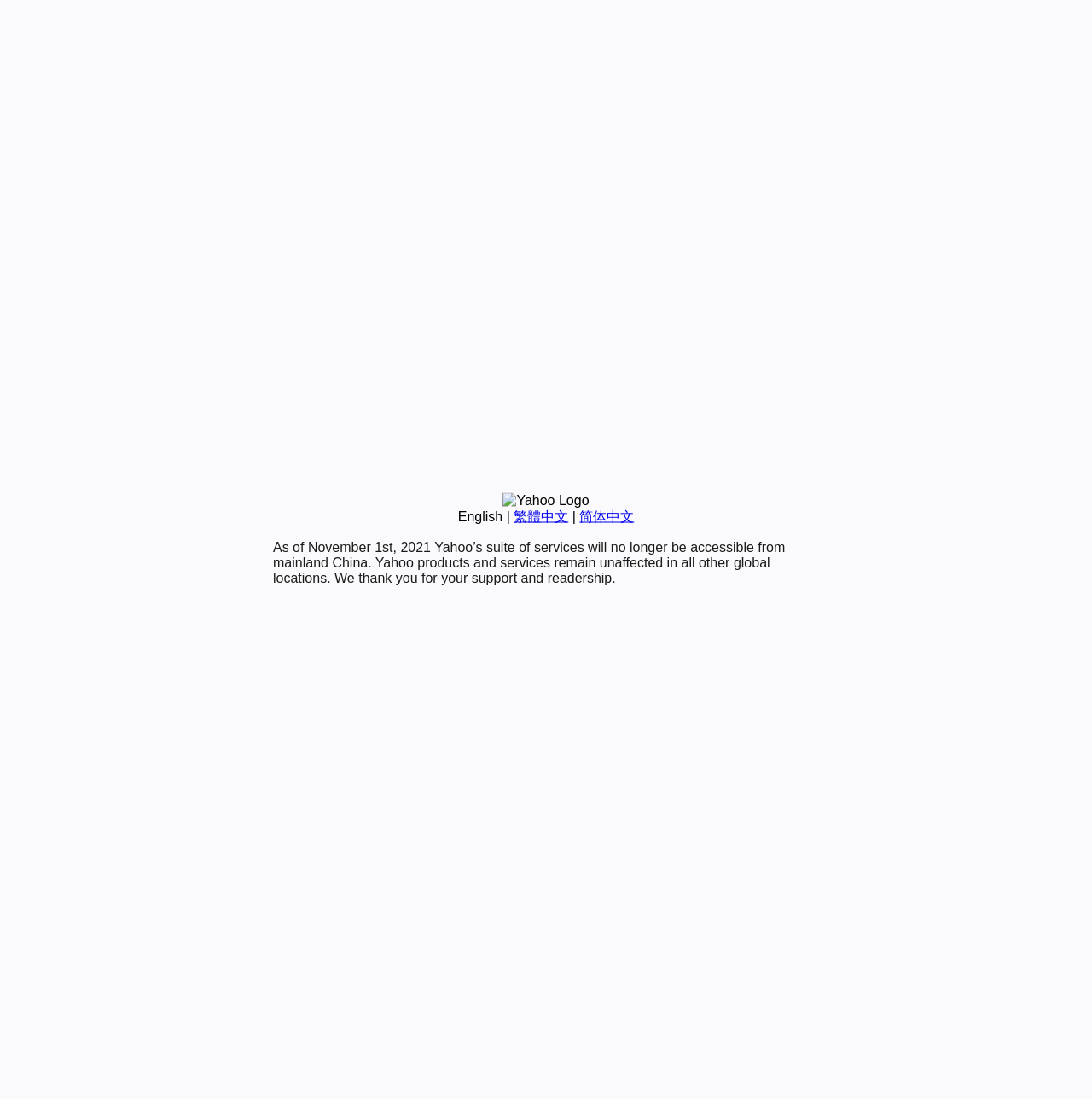Determine the bounding box coordinates for the UI element matching this description: "简体中文".

[0.531, 0.463, 0.581, 0.476]